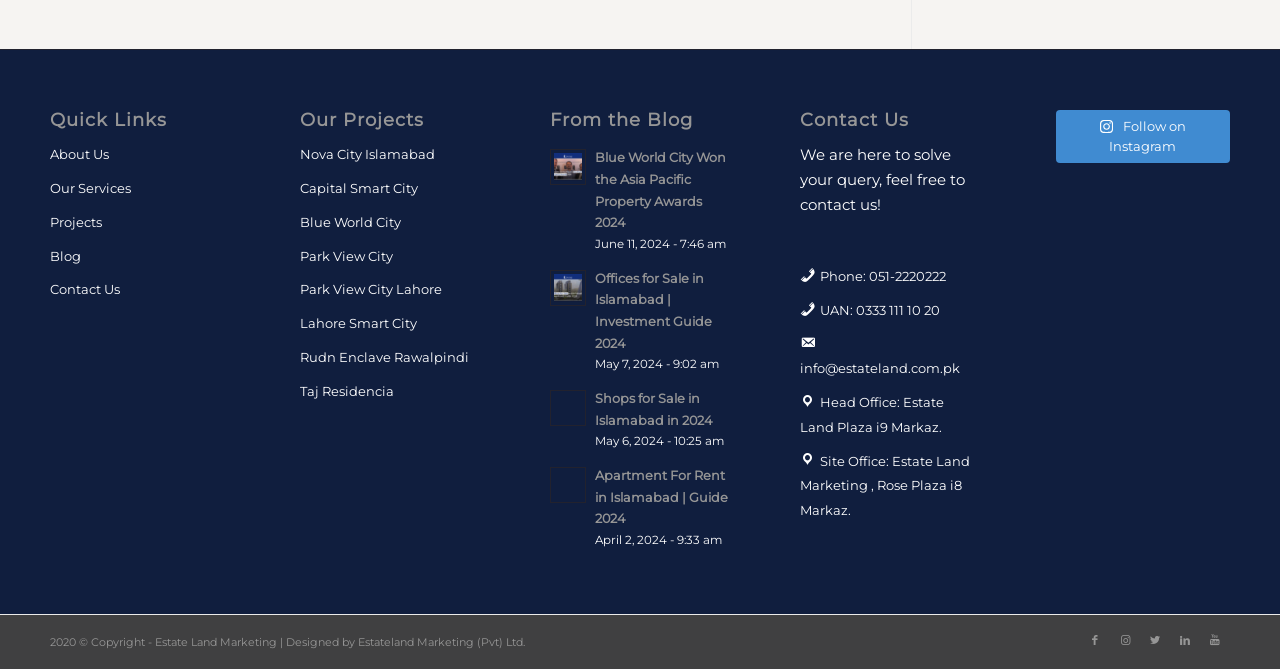How many projects are listed on the webpage?
Based on the image, respond with a single word or phrase.

7